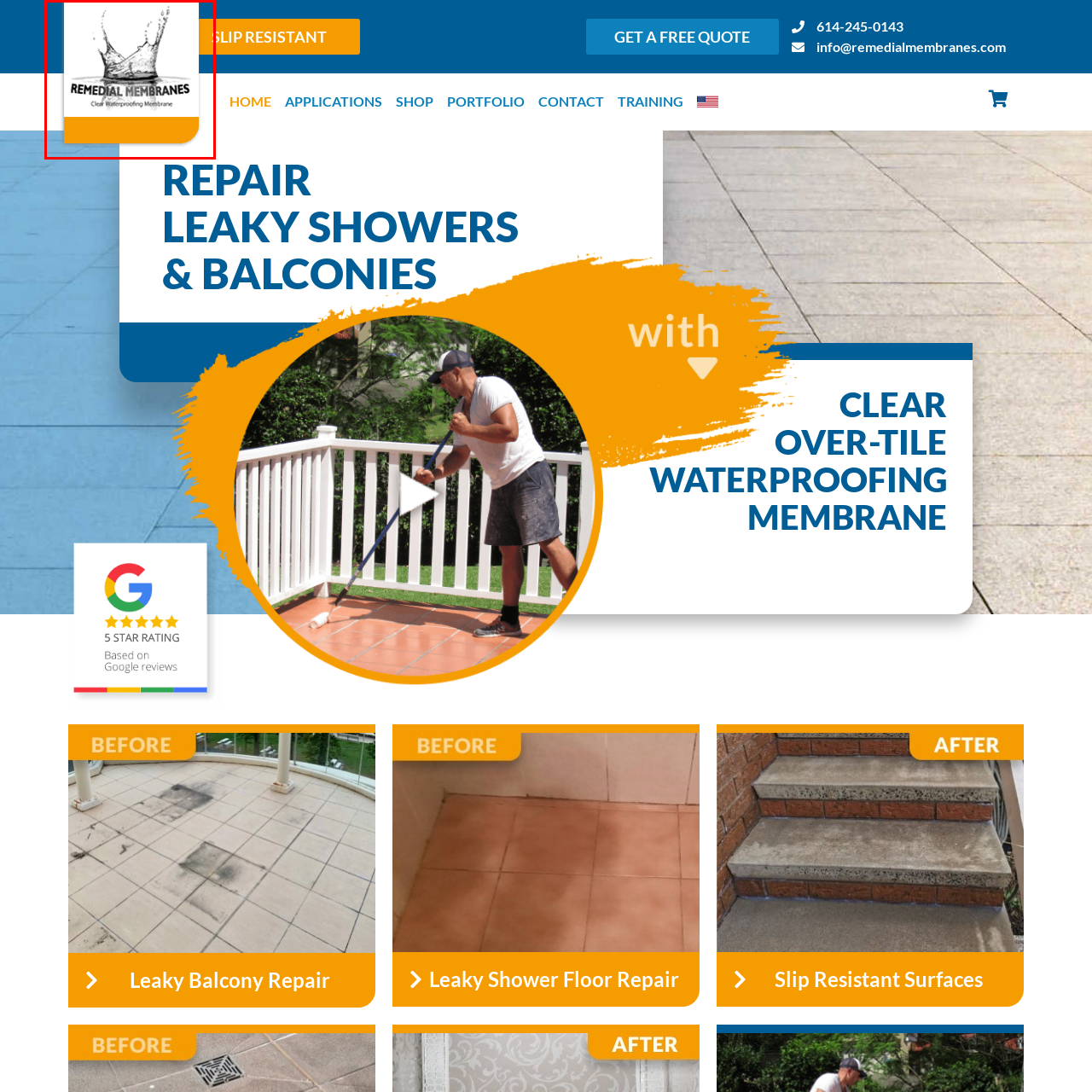Detail the features and components of the image inside the red outline.

The image features the logo of "Remedial Membranes," prominently displaying a splash of water that symbolizes waterproofing capabilities. Below the illustration, the text reads "Clear Waterproofing Membrane," emphasizing the brand’s focus on effective and transparent waterproofing solutions. The logo's design combines a dynamic visual element with professional typography, reflecting the company's commitment to quality and innovation in the construction and renovation industry. The background is a combination of vibrant colors, enhancing the appeal of the logo in a contemporary setting.